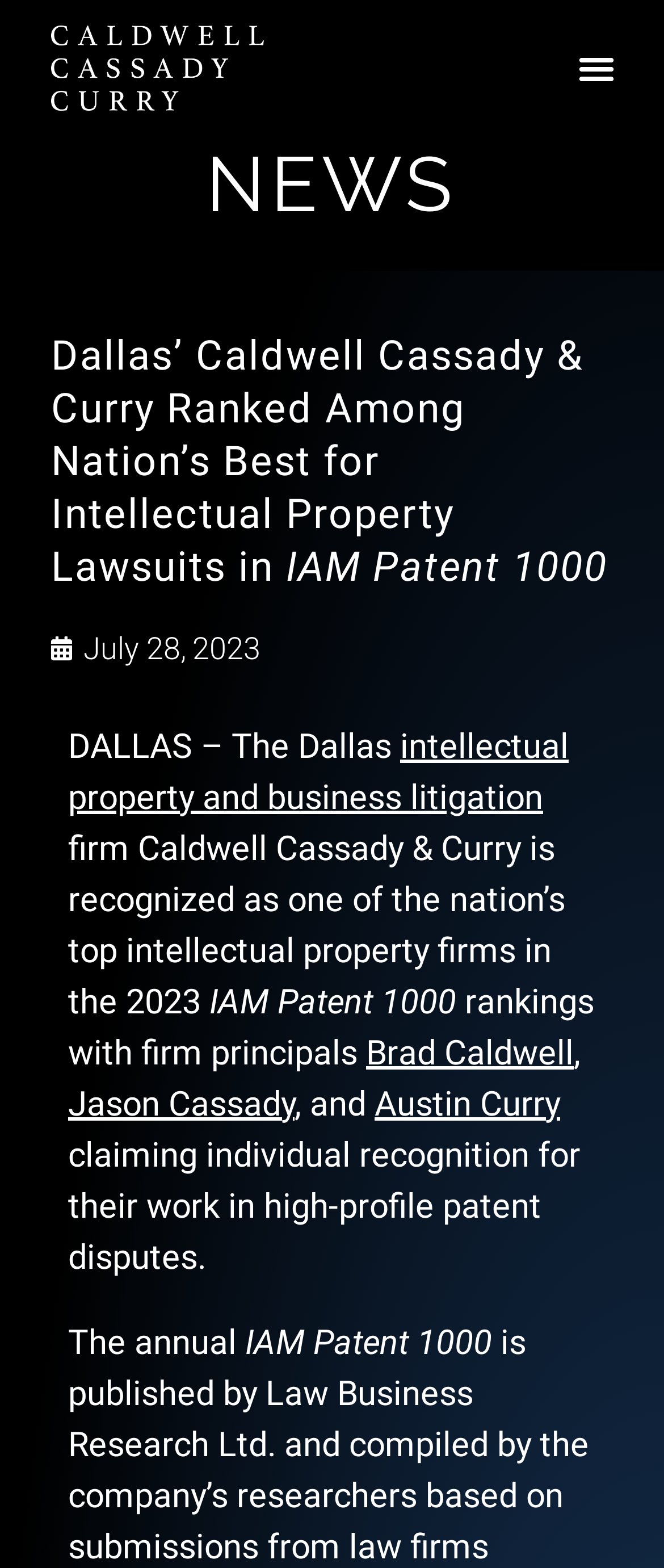Provide the bounding box coordinates of the HTML element described as: "Menu". The bounding box coordinates should be four float numbers between 0 and 1, i.e., [left, top, right, bottom].

[0.856, 0.026, 0.94, 0.061]